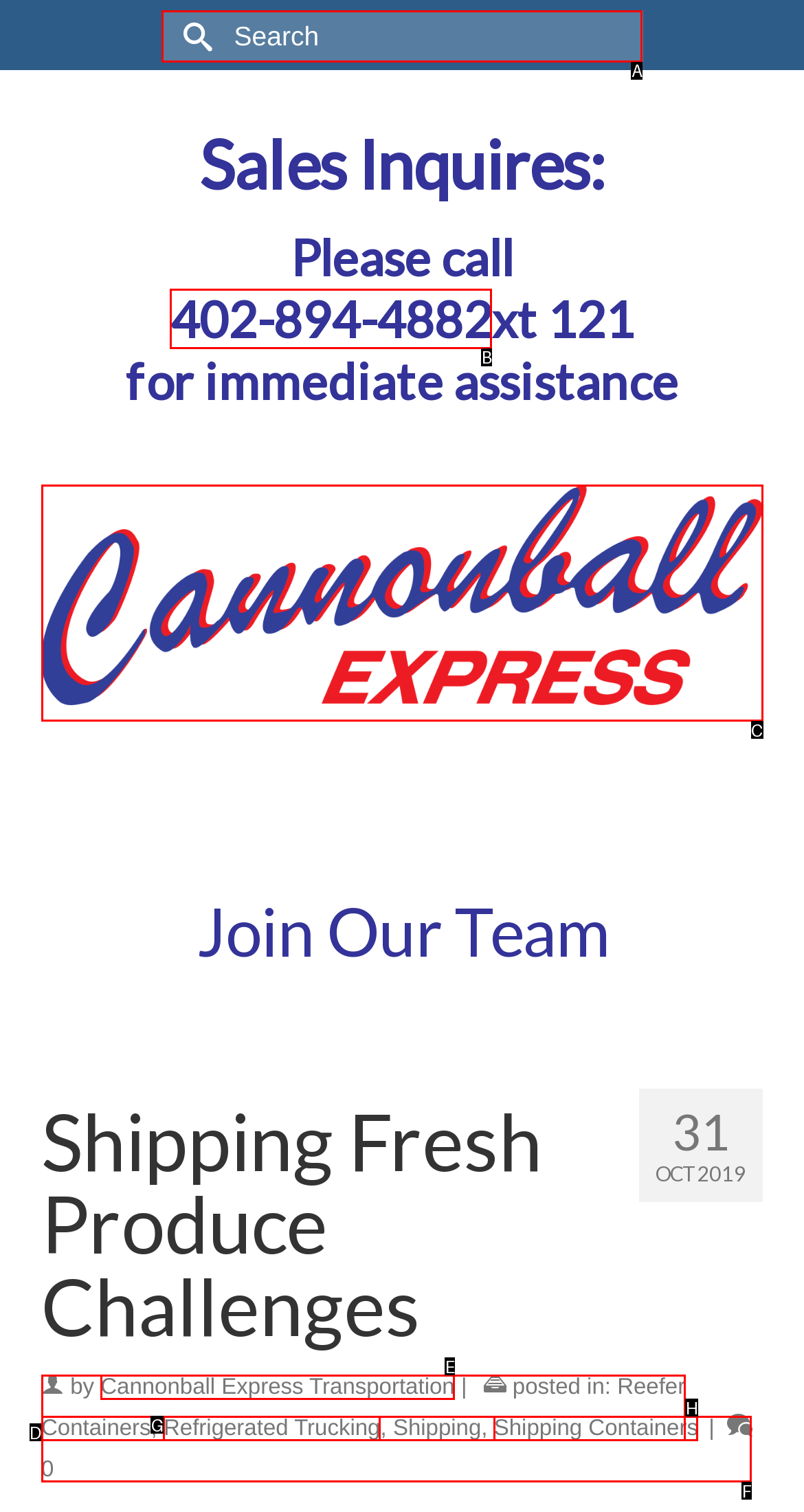Look at the description: title="Cannonball Express Transportation, LLC"
Determine the letter of the matching UI element from the given choices.

C